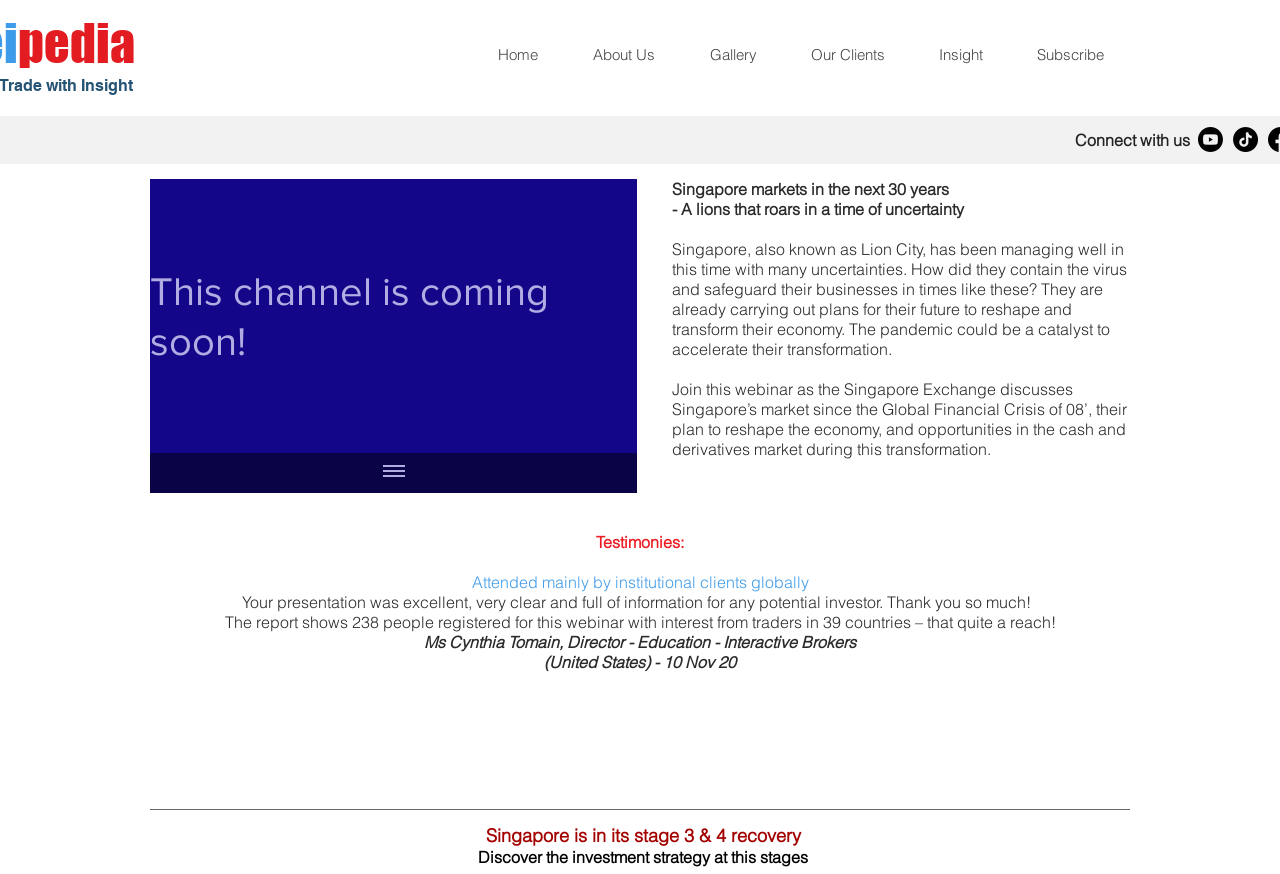Determine the bounding box coordinates of the element that should be clicked to execute the following command: "Learn more about Singapore's stage 3 & 4 recovery".

[0.379, 0.943, 0.625, 0.969]